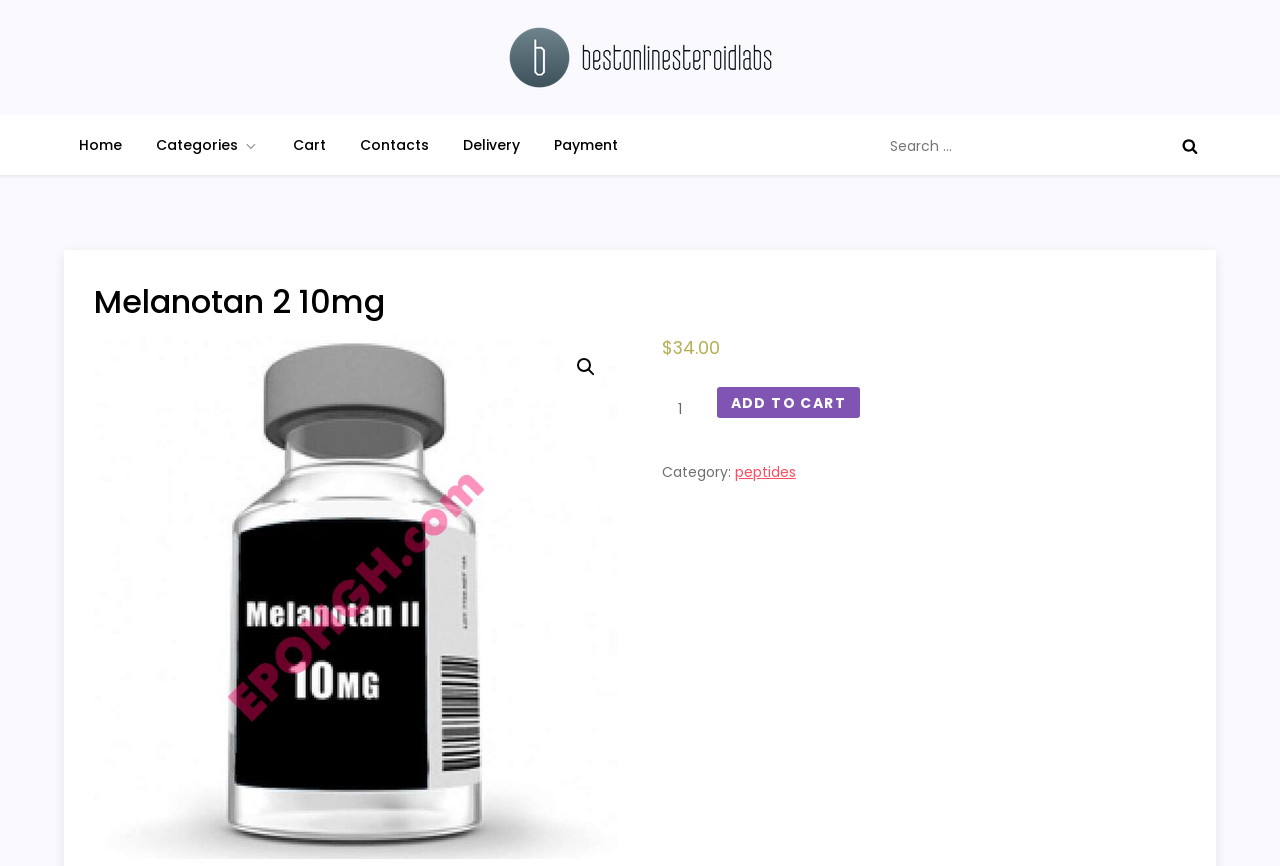What is the minimum quantity of Melanotan 2 10mg that can be purchased?
Please answer the question as detailed as possible based on the image.

The minimum quantity of Melanotan 2 10mg that can be purchased is indicated by the spinbutton element, which has a valuemin attribute set to 1. This means that the user cannot enter a value less than 1 in the quantity field.